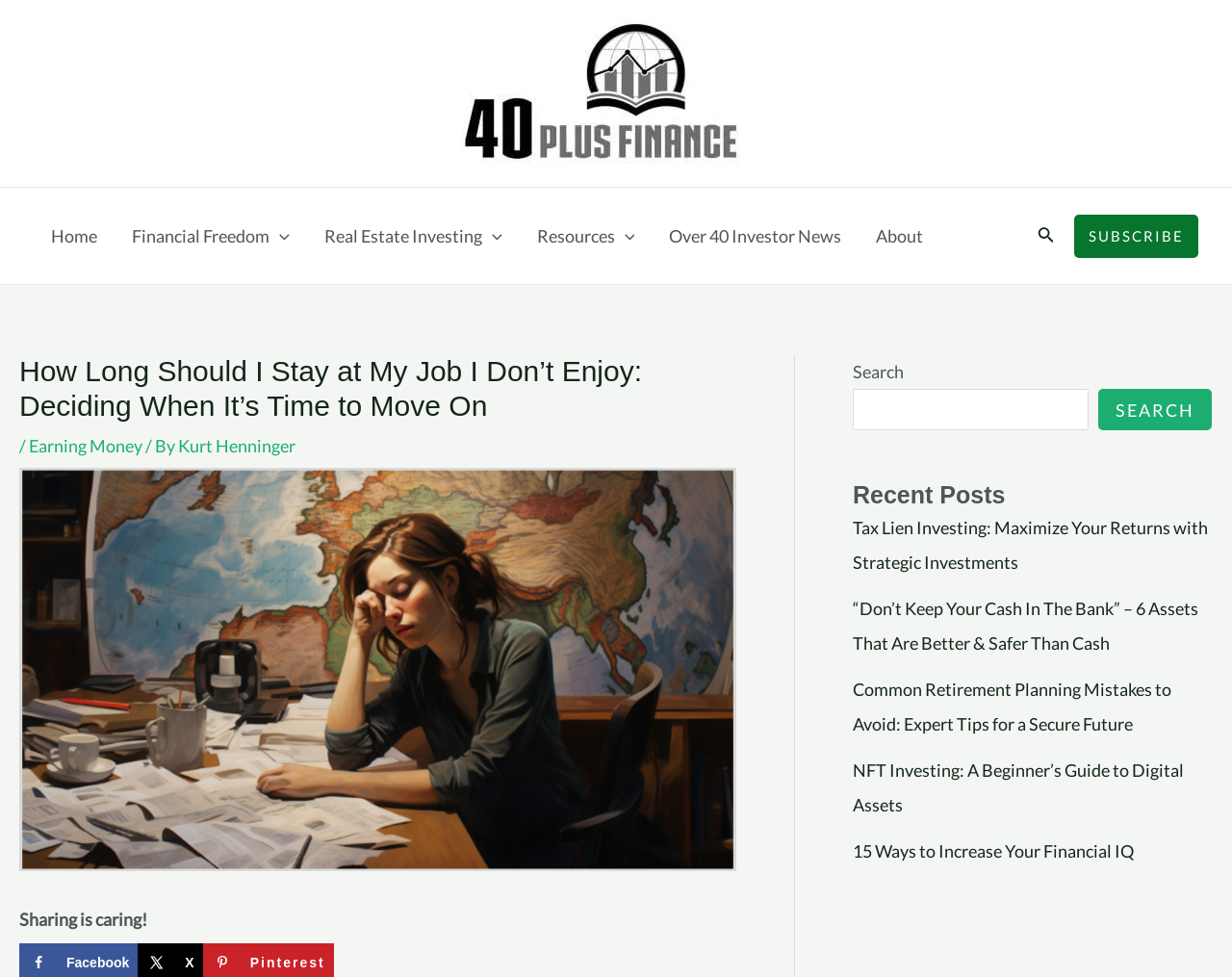Answer the question below using just one word or a short phrase: 
What is the name of the website?

40 Plus Finance